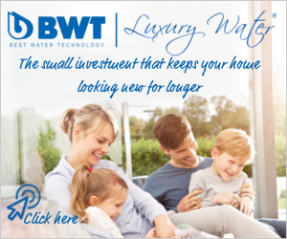Use a single word or phrase to answer the following:
What is the company featured in the image a leader in?

Water technology solutions